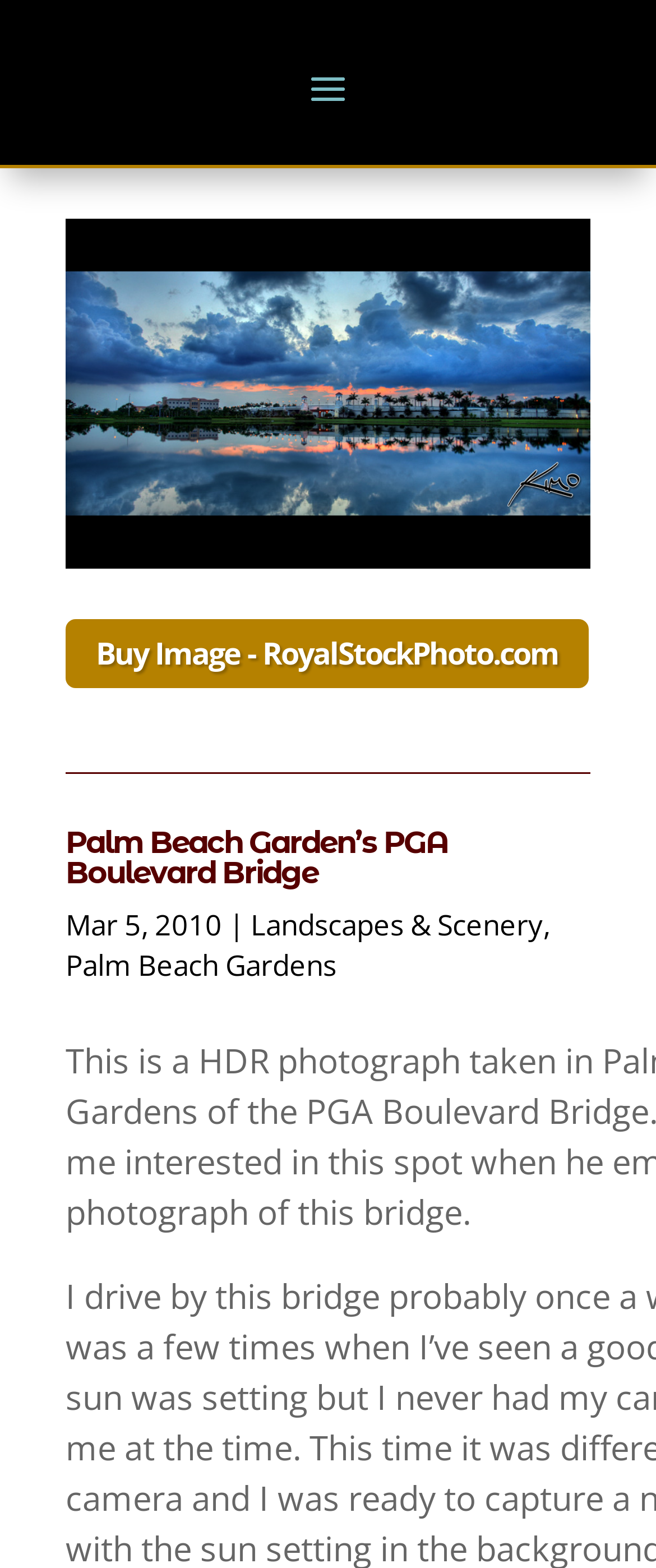Answer the following query with a single word or phrase:
What is the category of the photograph?

Landscapes & Scenery